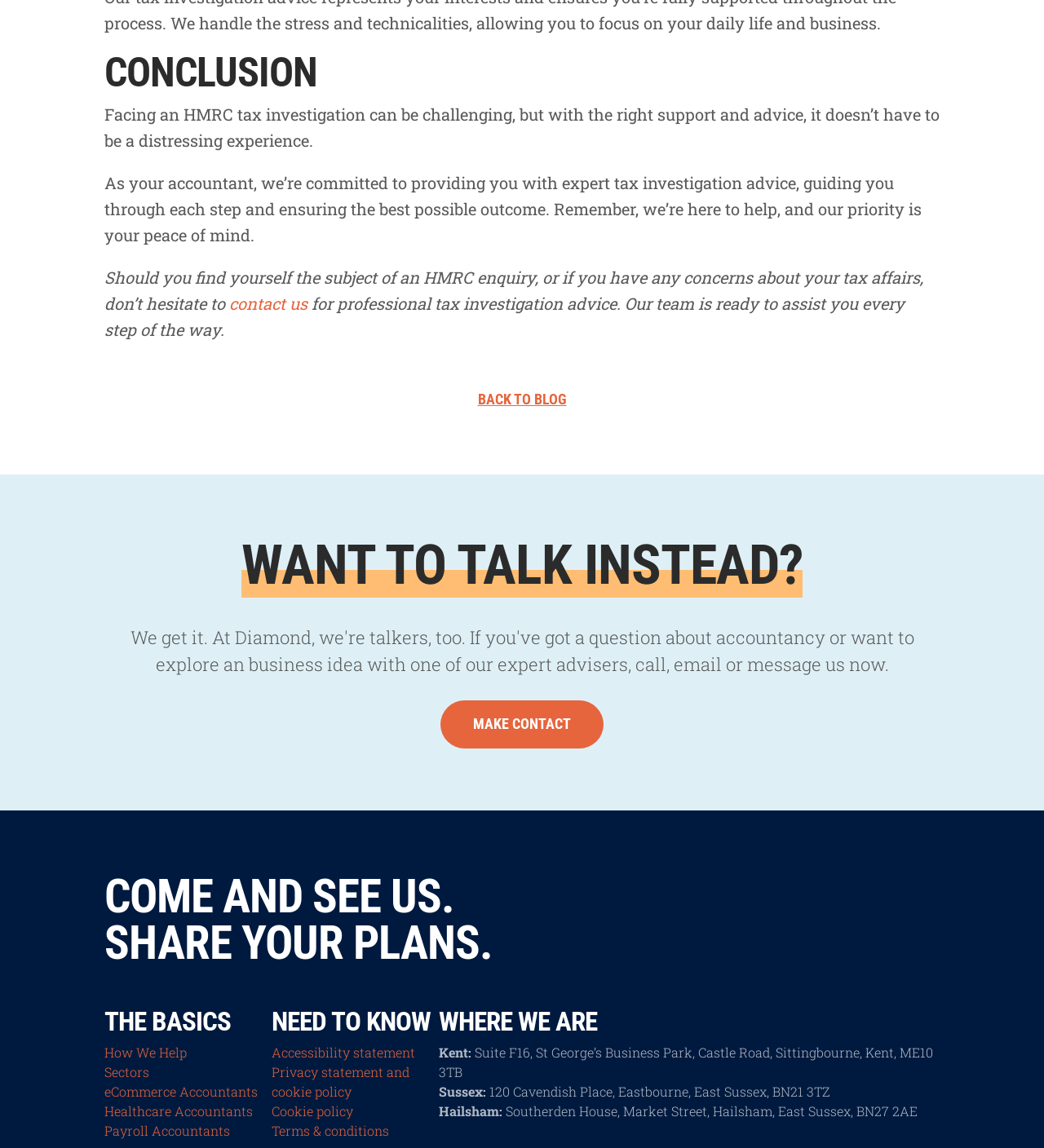Determine the bounding box coordinates for the area that should be clicked to carry out the following instruction: "learn how we help".

[0.1, 0.909, 0.179, 0.924]